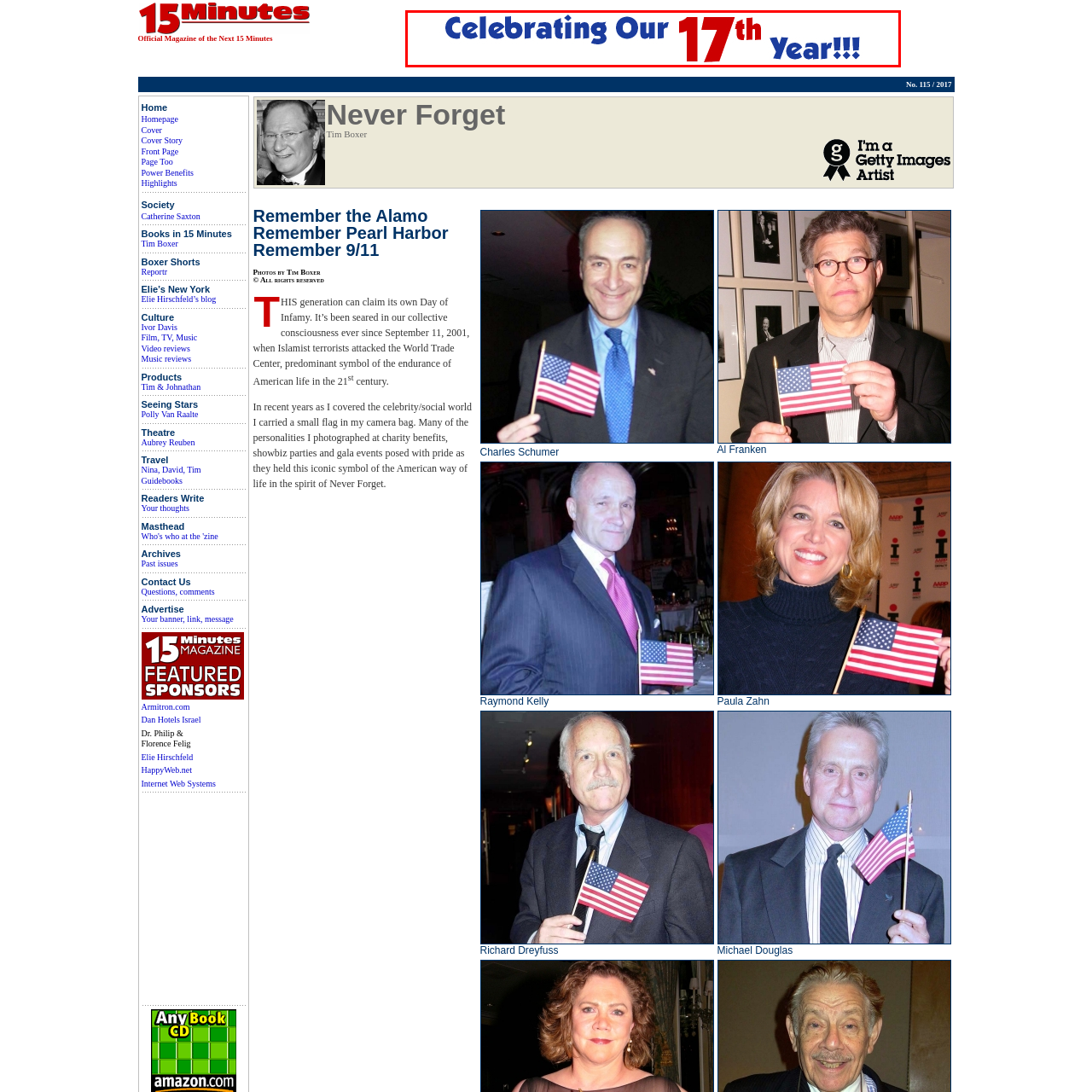Pay attention to the image encased in the red boundary and reply to the question using a single word or phrase:
What is the tone of the announcement?

Exciting